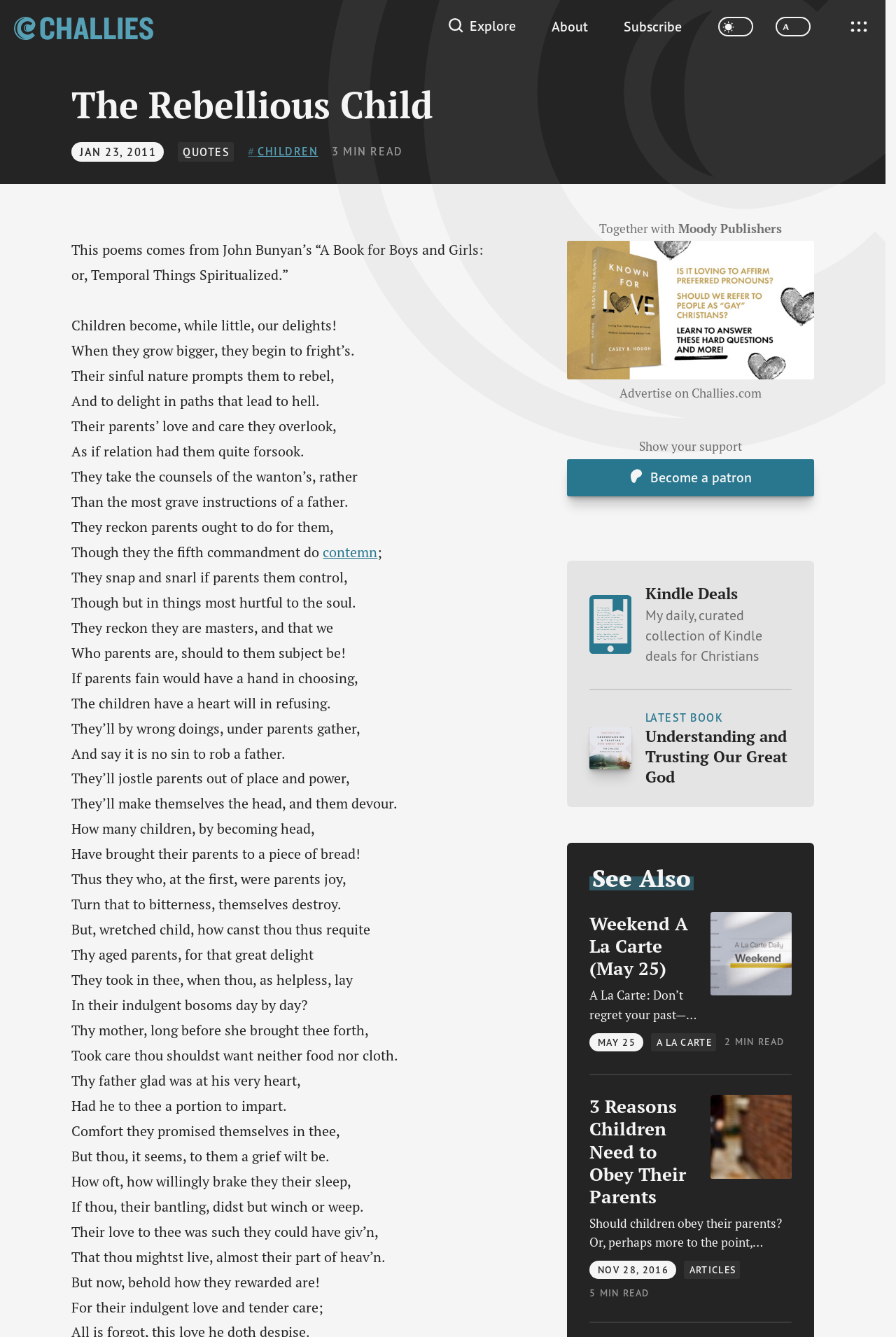Locate the bounding box of the user interface element based on this description: "Explore".

[0.499, 0.014, 0.576, 0.026]